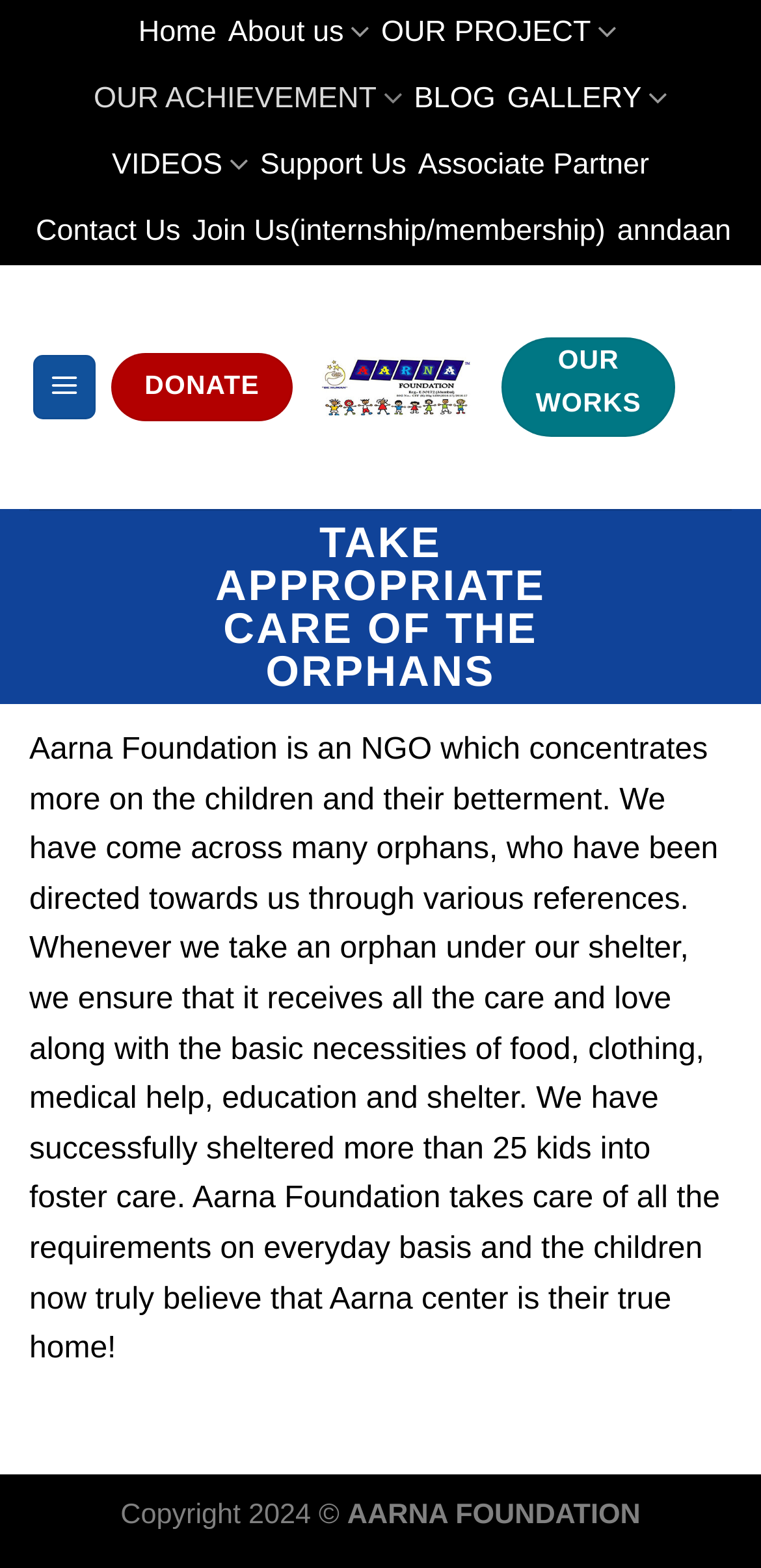Give a one-word or short-phrase answer to the following question: 
How many kids have been sheltered into foster care?

More than 25